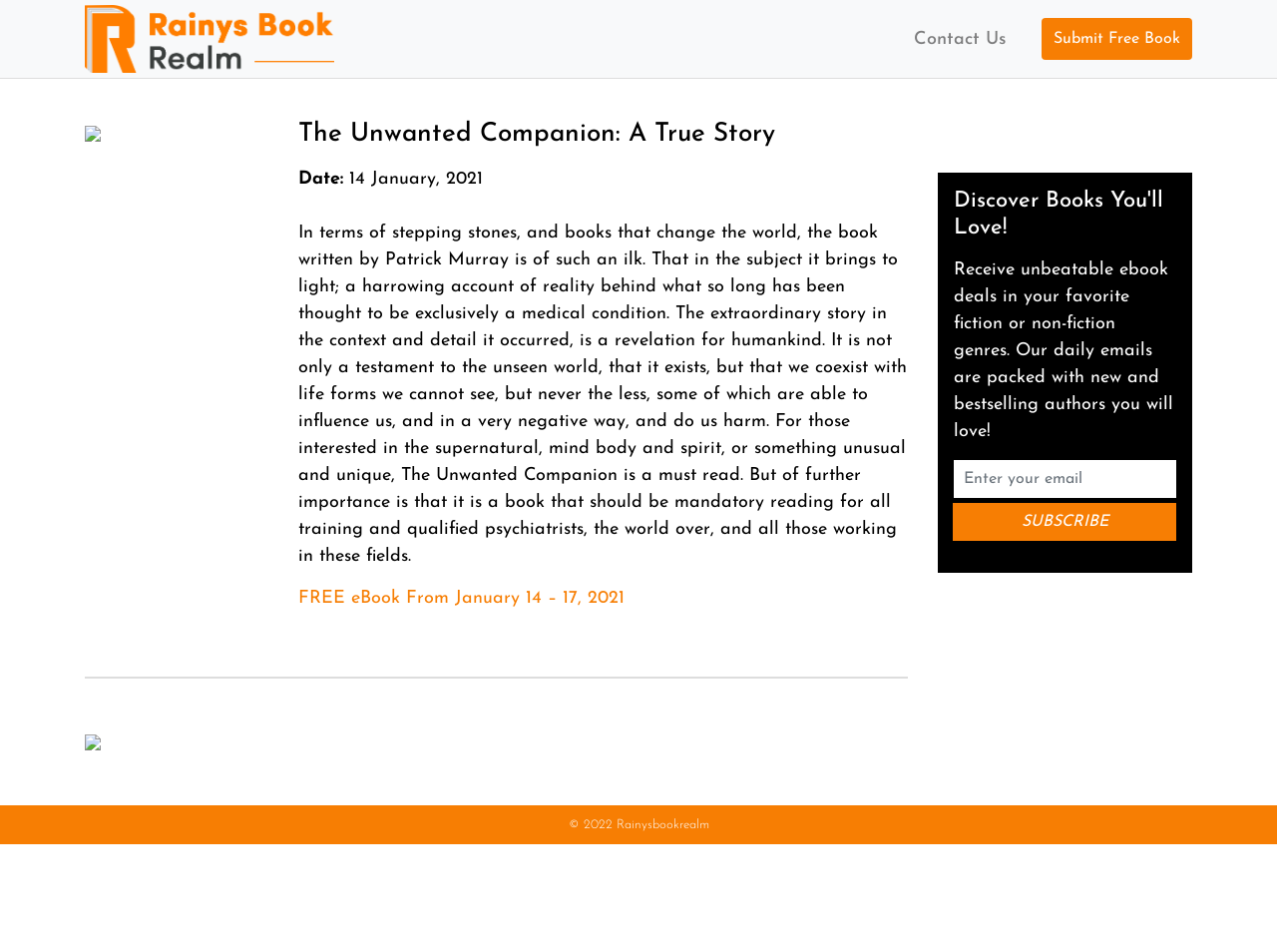Use a single word or phrase to respond to the question:
What is the purpose of the textbox?

Enter your email